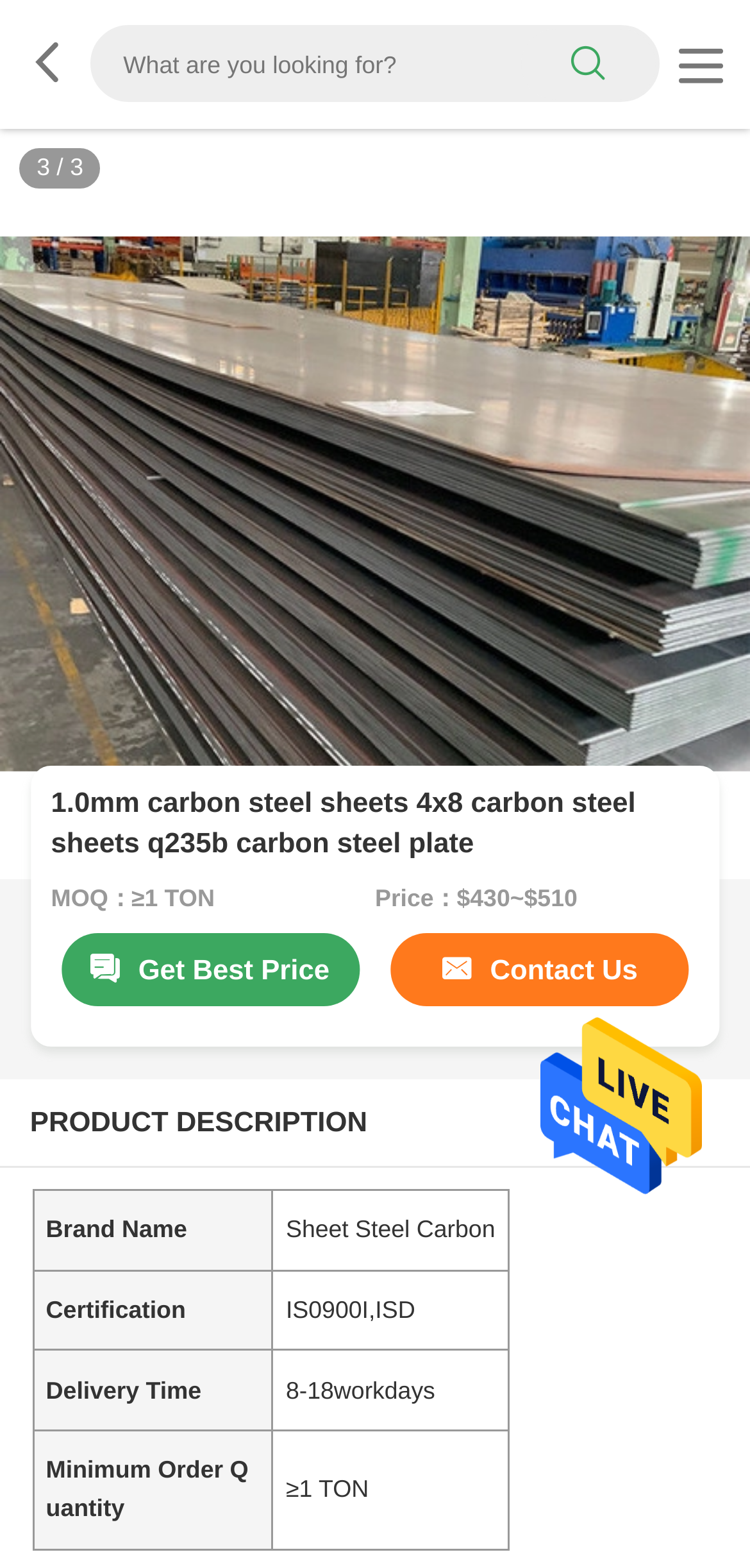What is the minimum order quantity?
Please answer the question with as much detail as possible using the screenshot.

I found the information in the table under the 'PRODUCT DESCRIPTION' section, where it says 'Minimum Order Quantity' is '≥1 TON'.